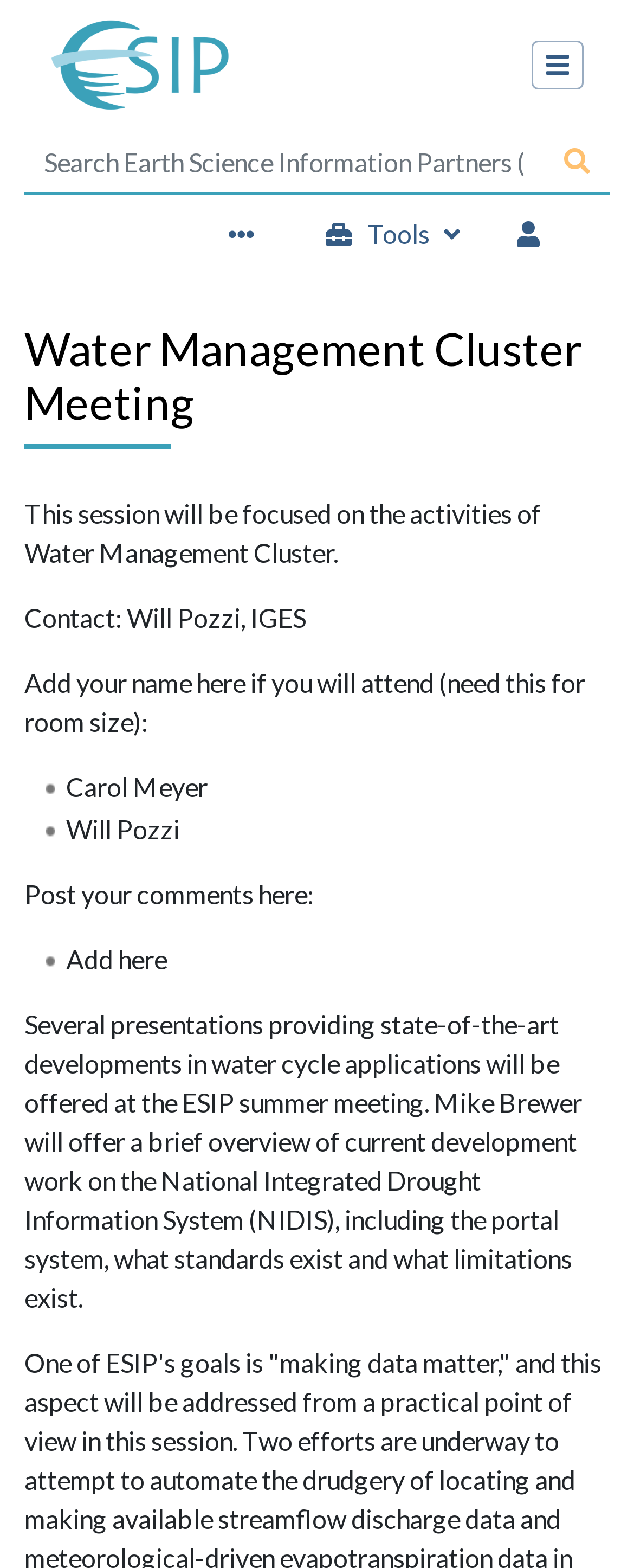What is the topic of the presentations at the ESIP summer meeting?
Using the visual information, respond with a single word or phrase.

Water cycle applications